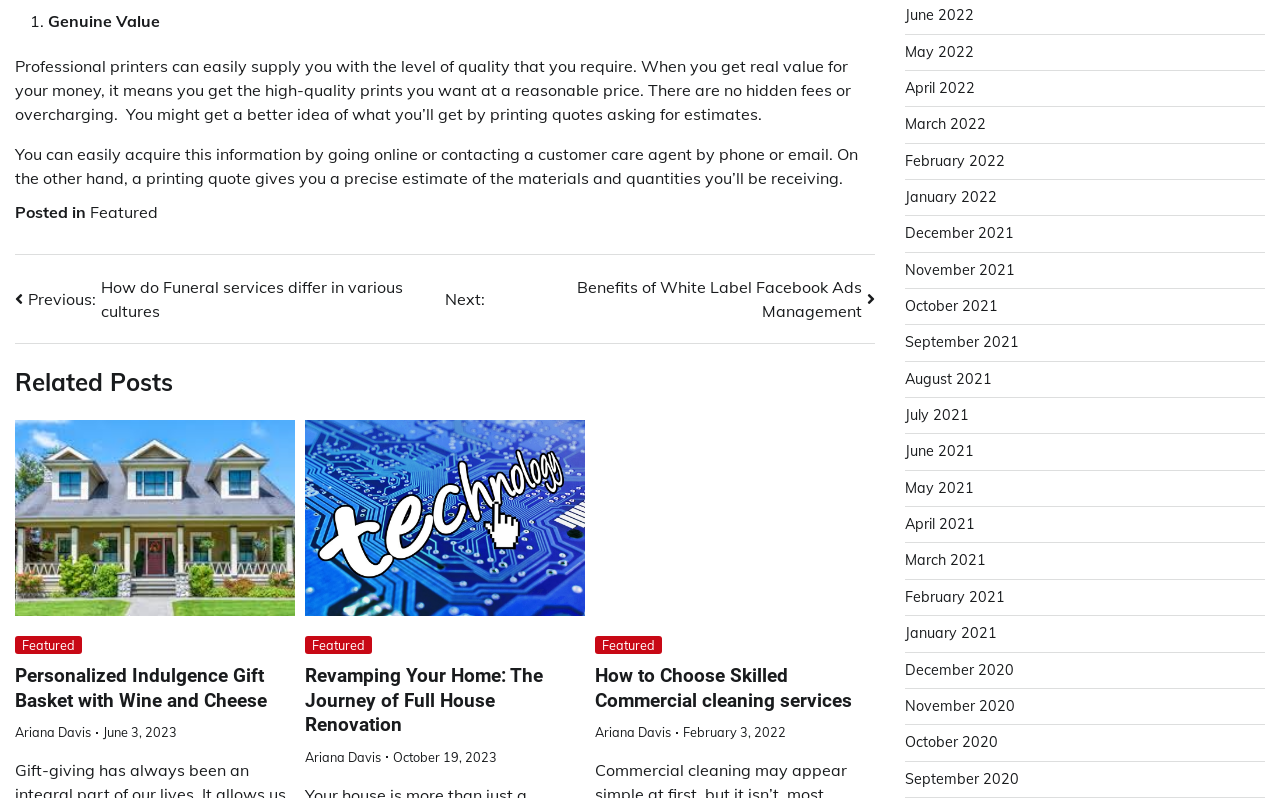Identify the bounding box coordinates for the UI element described as follows: "Featured". Ensure the coordinates are four float numbers between 0 and 1, formatted as [left, top, right, bottom].

[0.07, 0.253, 0.123, 0.278]